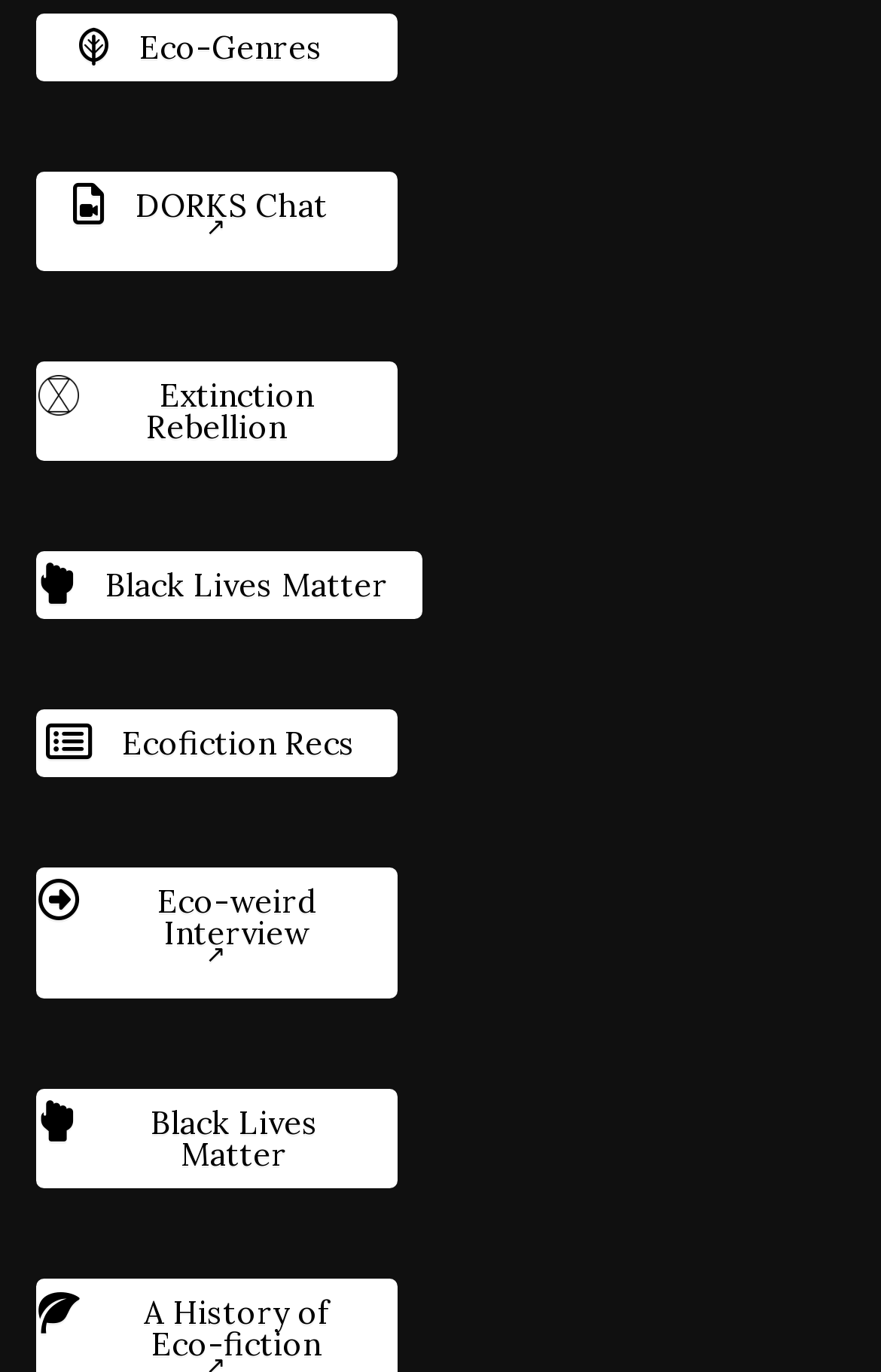Using the provided element description: "DORKS Chat", determine the bounding box coordinates of the corresponding UI element in the screenshot.

[0.04, 0.124, 0.45, 0.197]